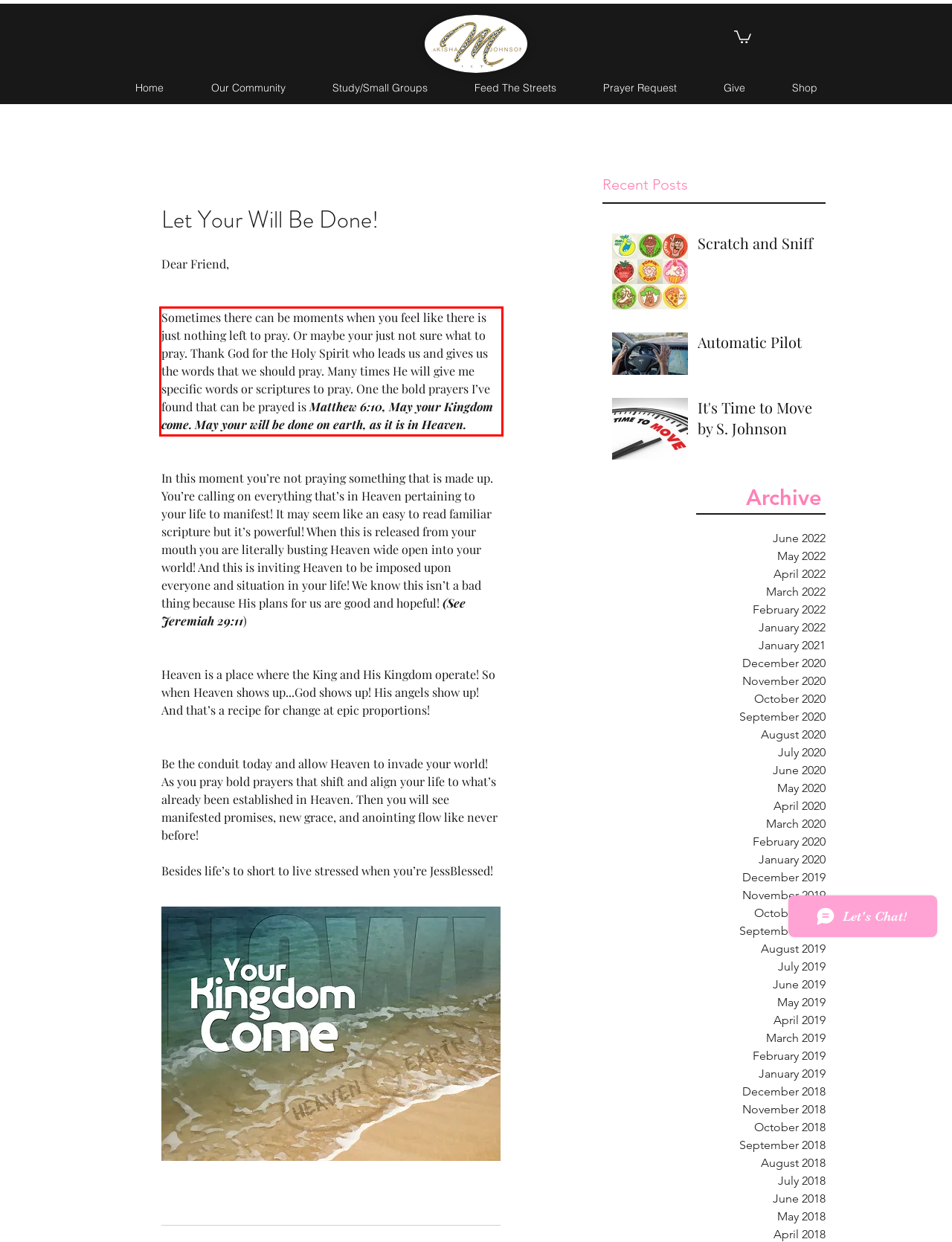Examine the webpage screenshot, find the red bounding box, and extract the text content within this marked area.

Sometimes there can be moments when you feel like there is just nothing left to pray. Or maybe your just not sure what to pray. Thank God for the Holy Spirit who leads us and gives us the words that we should pray. Many times He will give me specific words or scriptures to pray. One the bold prayers I’ve found that can be prayed is Matthew 6:10, May your Kingdom come. May your will be done on earth, as it is in Heaven.